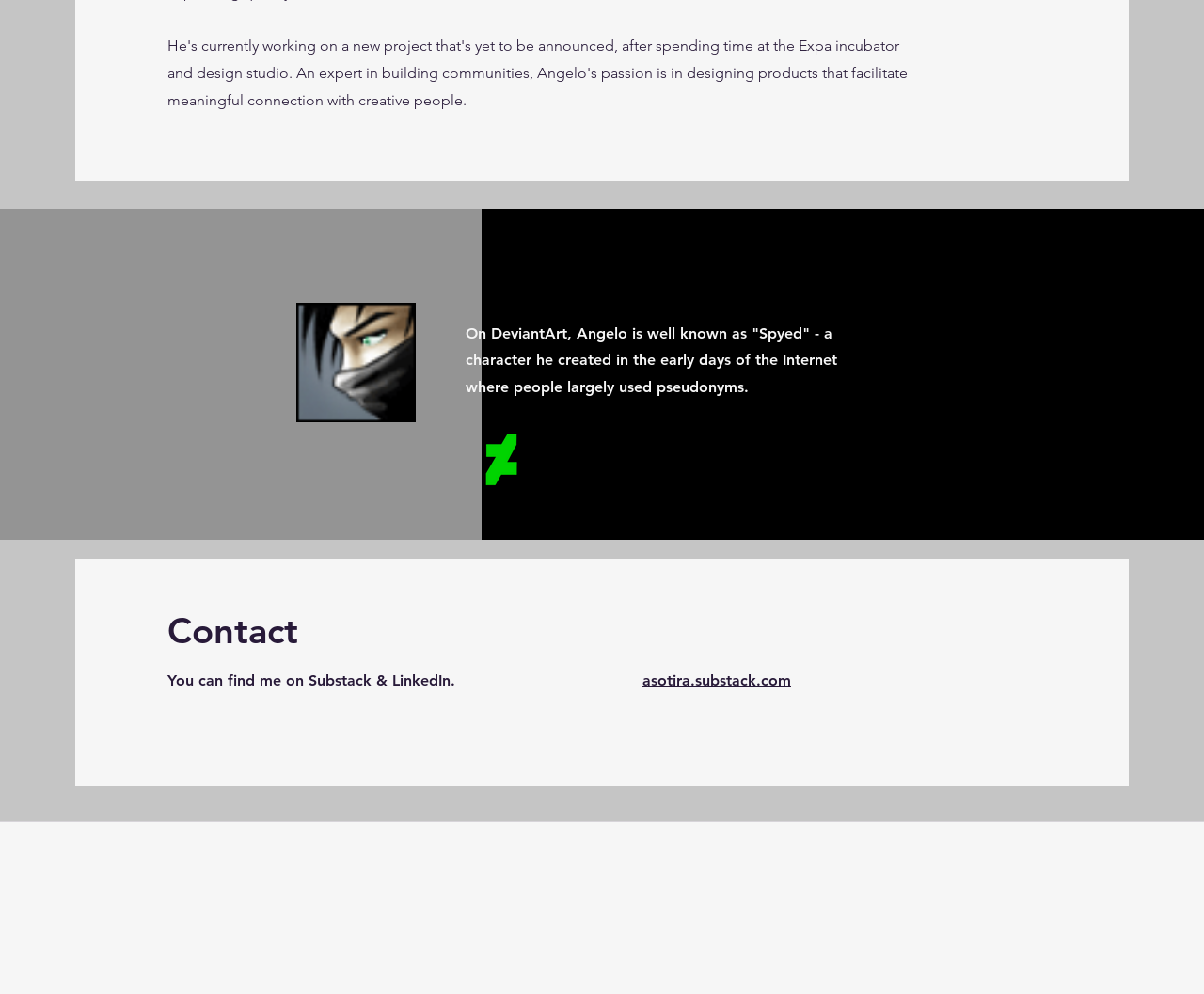Where can you find the author on social media? Based on the image, give a response in one word or a short phrase.

DeviantArt, LinkedIn, Instagram, Facebook